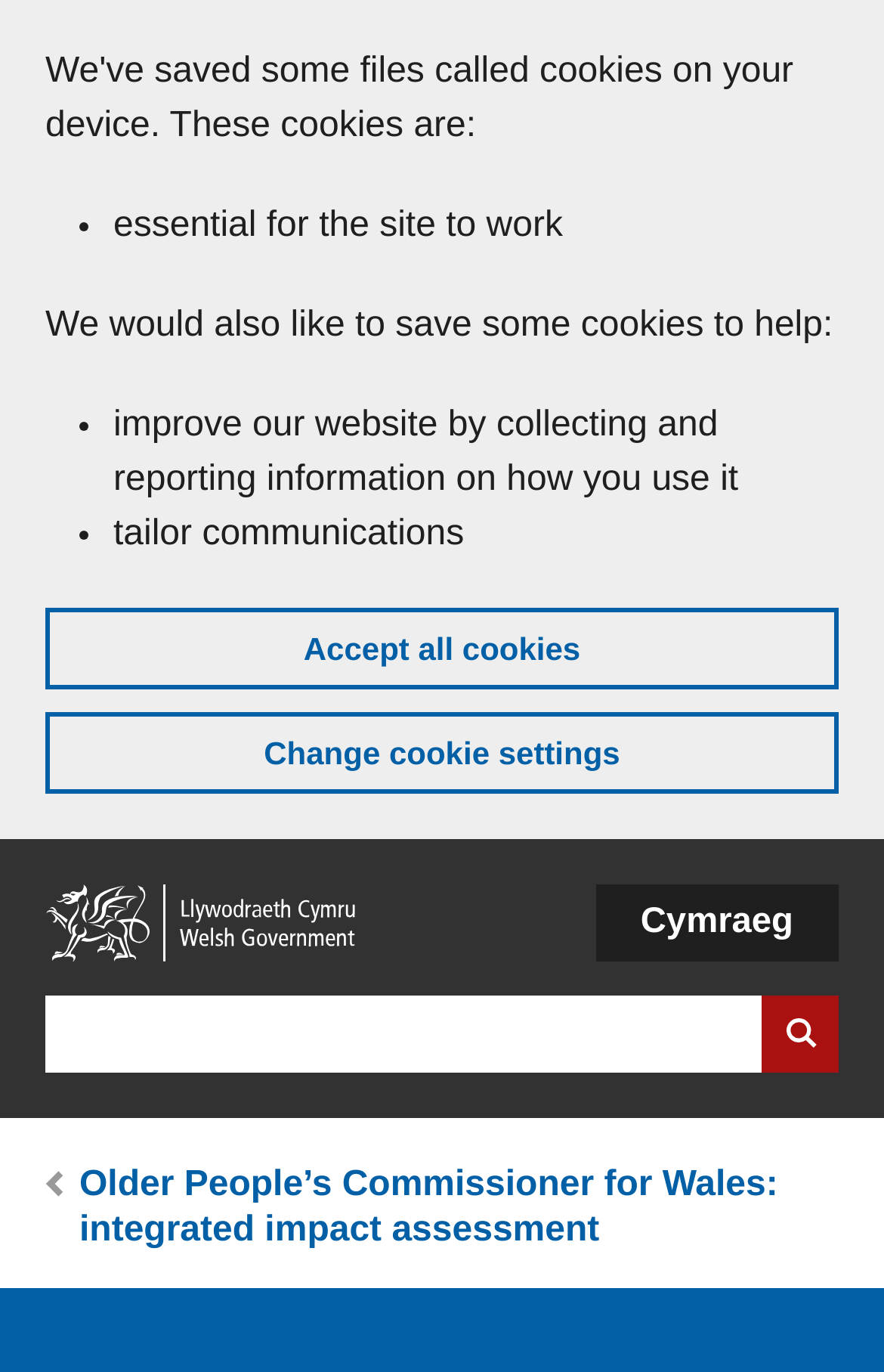Please mark the bounding box coordinates of the area that should be clicked to carry out the instruction: "Switch to Cymraeg".

[0.673, 0.645, 0.949, 0.701]